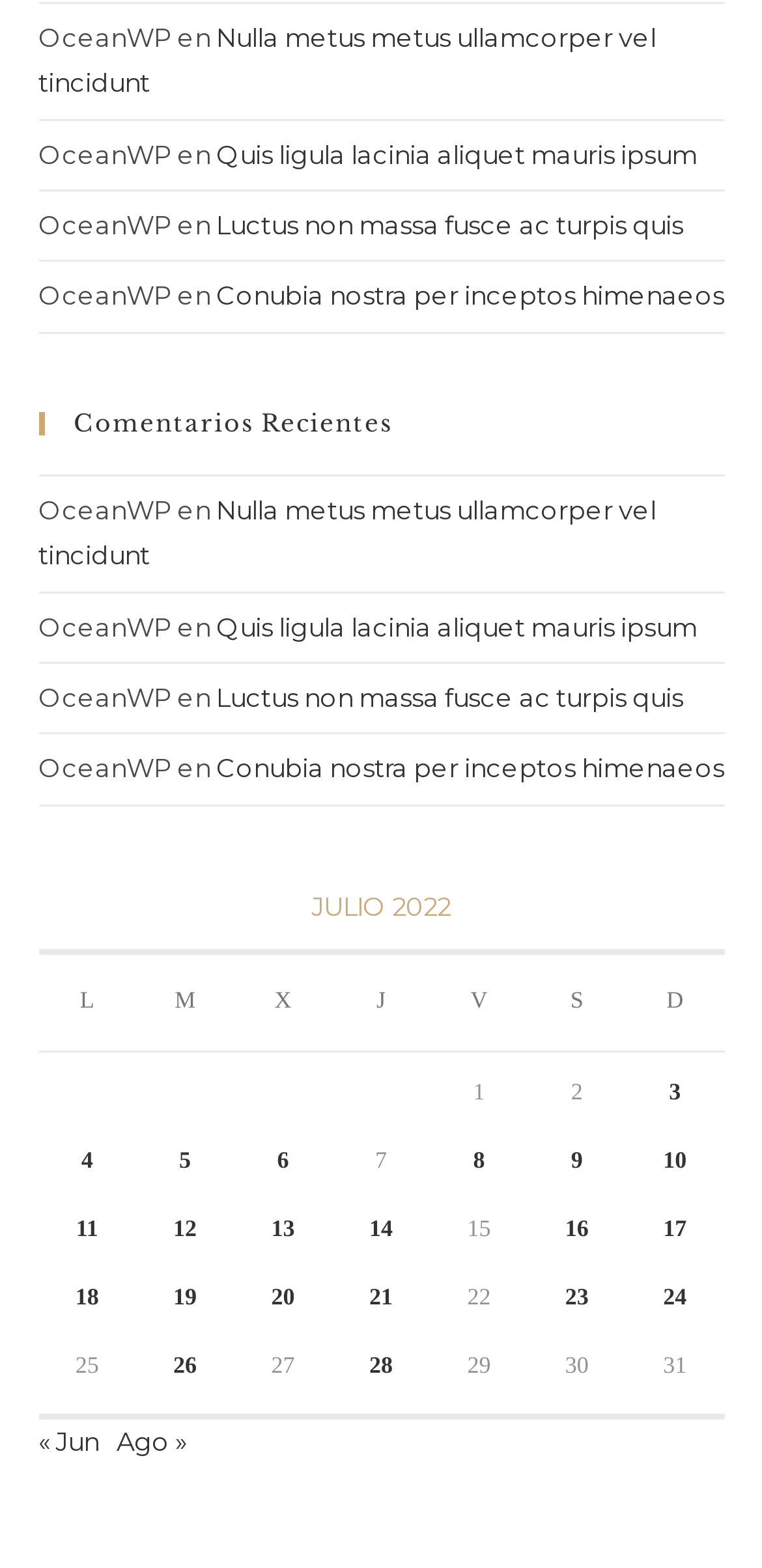Provide the bounding box coordinates of the HTML element this sentence describes: "Home". The bounding box coordinates consist of four float numbers between 0 and 1, i.e., [left, top, right, bottom].

None